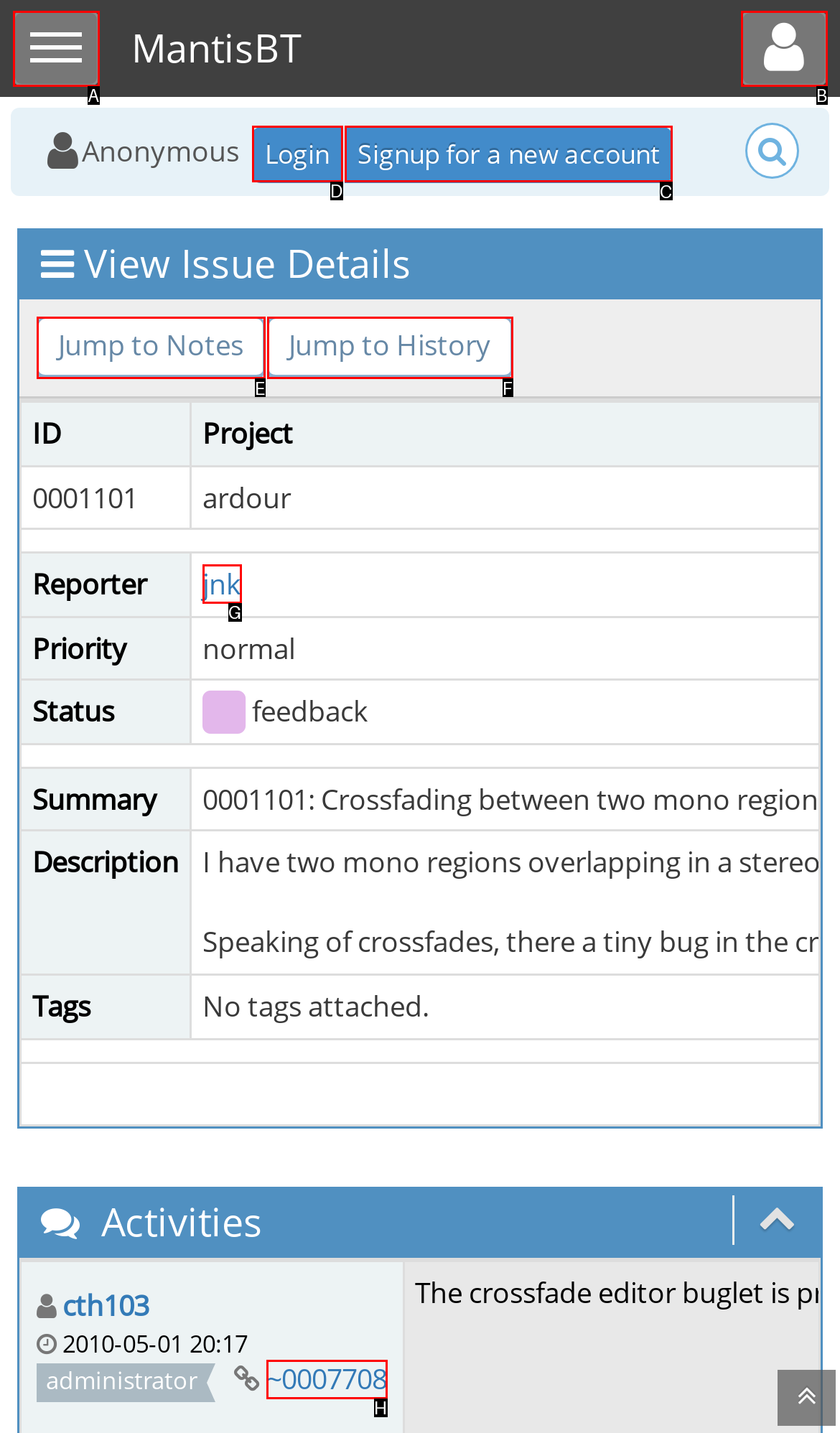Out of the given choices, which letter corresponds to the UI element required to Login? Answer with the letter.

D